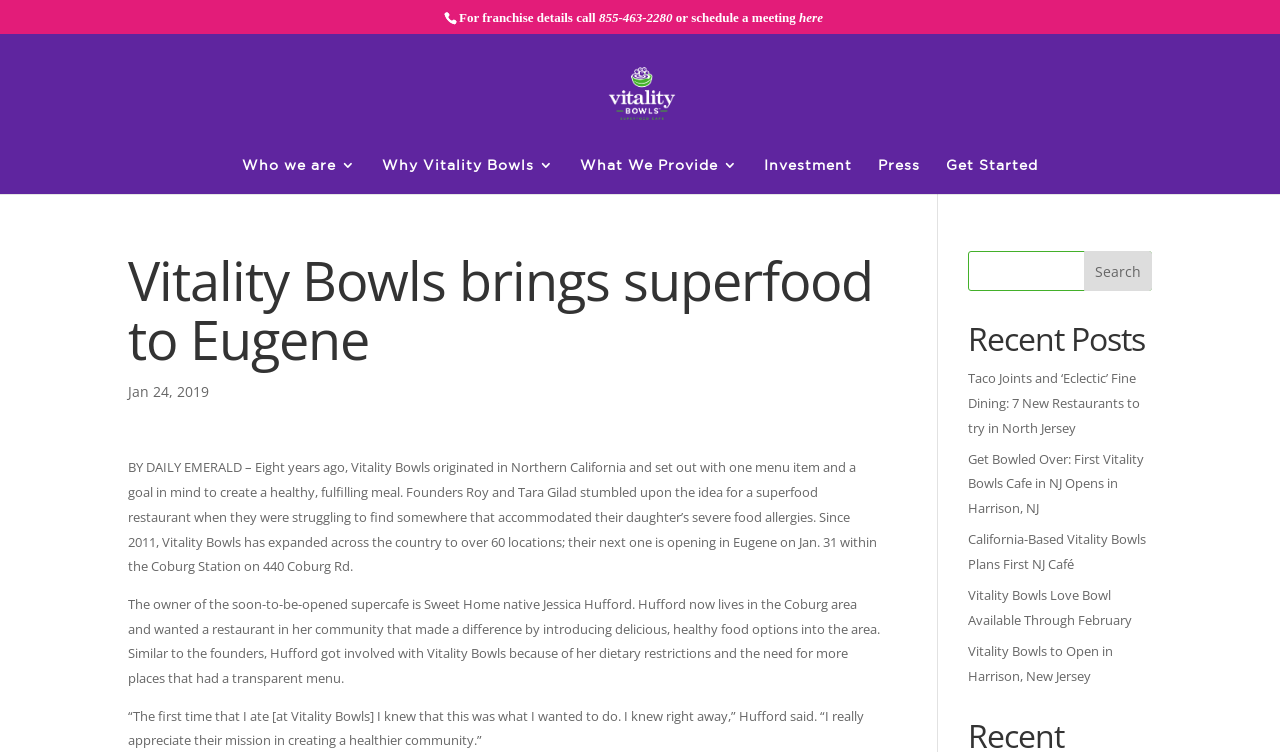Based on the element description alt="Vitality Bowls", identify the bounding box of the UI element in the given webpage screenshot. The coordinates should be in the format (top-left x, top-left y, bottom-right x, bottom-right y) and must be between 0 and 1.

[0.439, 0.113, 0.564, 0.131]